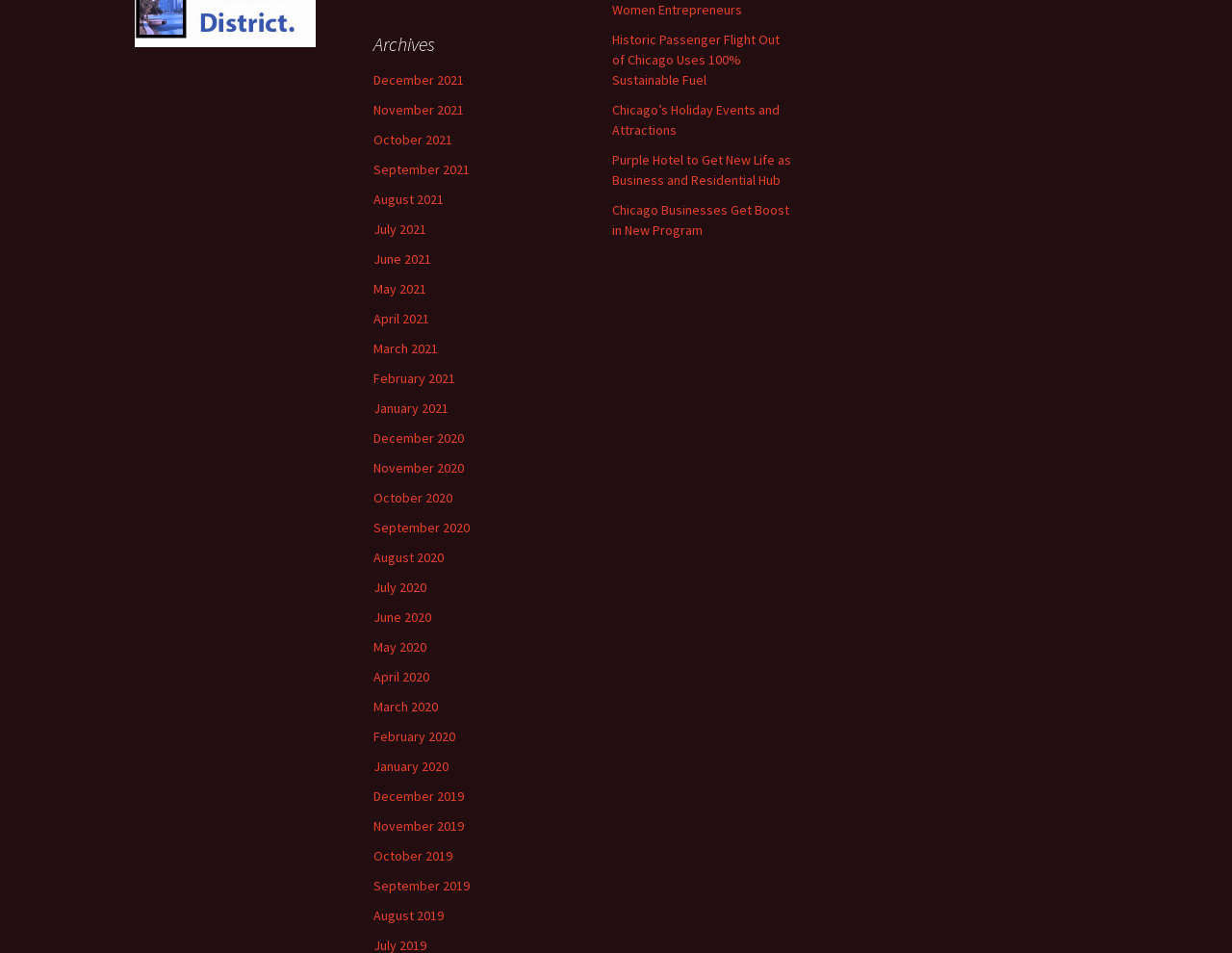Locate the bounding box coordinates of the element that should be clicked to fulfill the instruction: "Read about Historic Passenger Flight Out of Chicago Uses 100% Sustainable Fuel".

[0.497, 0.032, 0.633, 0.093]